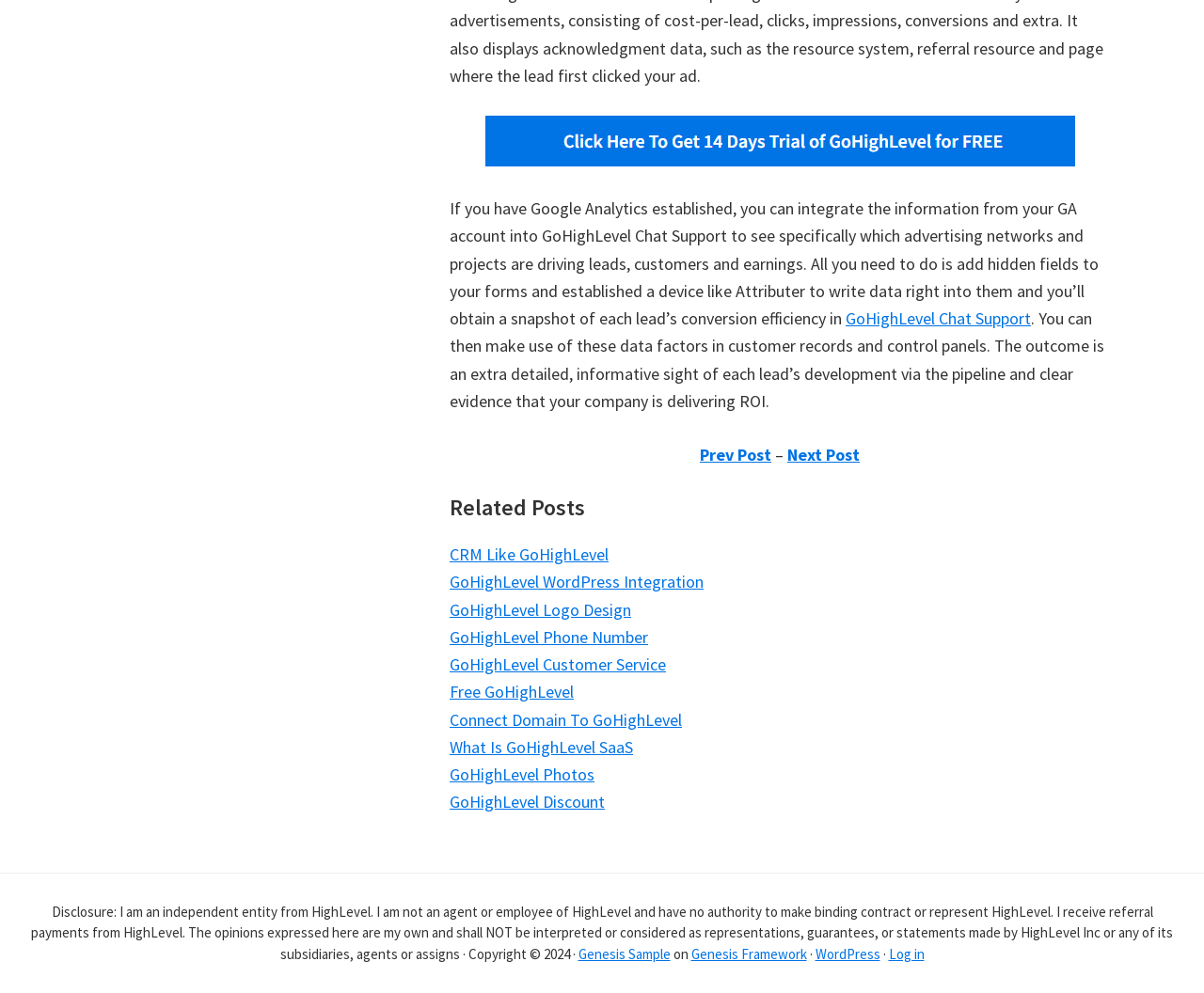Please find and report the bounding box coordinates of the element to click in order to perform the following action: "View related posts about CRM Like GoHighLevel". The coordinates should be expressed as four float numbers between 0 and 1, in the format [left, top, right, bottom].

[0.373, 0.547, 0.505, 0.569]